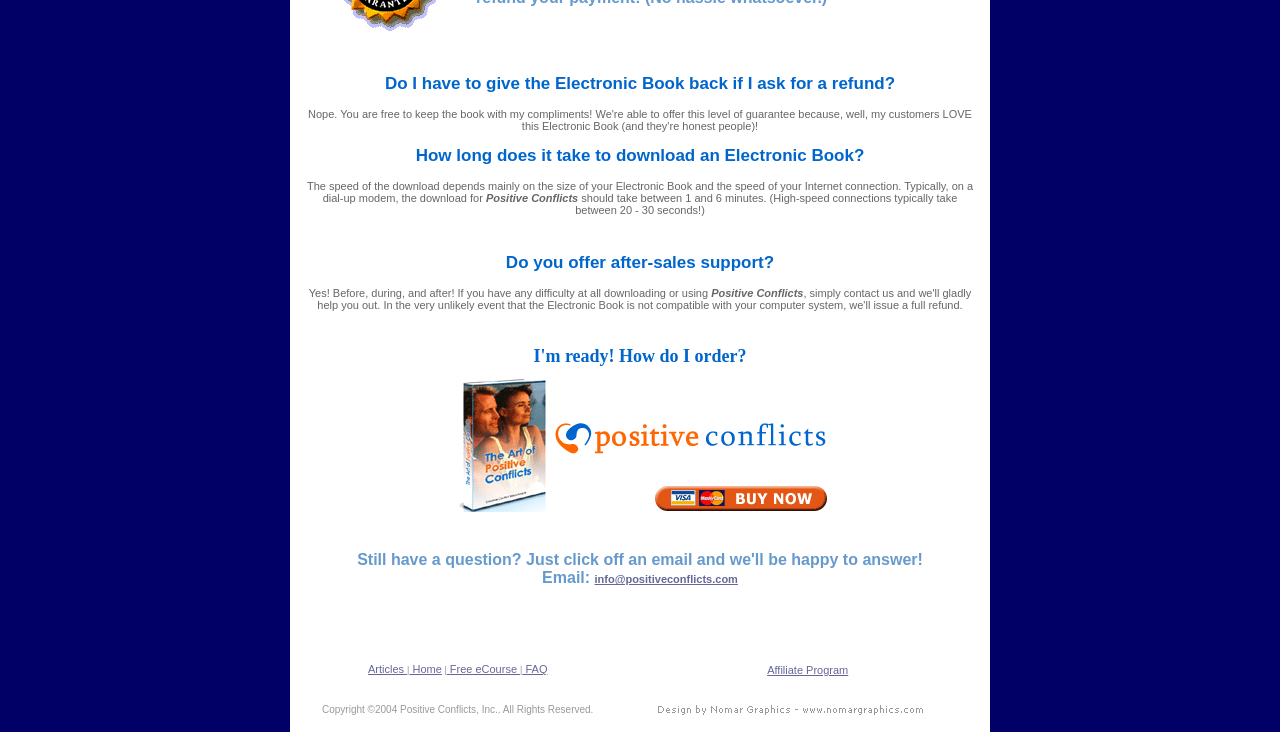Using the details from the image, please elaborate on the following question: What is the name of the company that designed the website?

The name of the company that designed the website can be found in the link 'Design by Nomar Graphics' at the bottom of the webpage, which credits the design to Nomar Graphics.